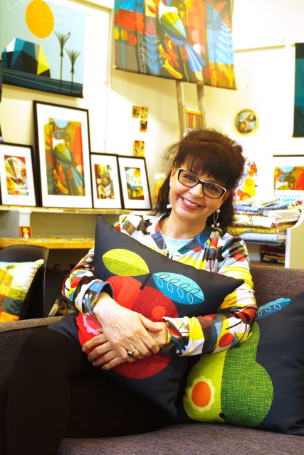Explain in detail what you see in the image.

In a cozy and vibrant studio, Ellen Giggenbach, a talented designer and illustrator, smiles warmly while seated on a comfortable sofa adorned with colorful cushions. The cushions showcase her distinctive patterns, blending bold shapes and bright colors that reflect her artistic style. Behind her, the walls are decorated with various framed artworks, contributing to the creative ambiance of her workspace. Ellen, who is originally from Bavaria, Germany, now resides in Eastbourne, New Zealand, where she has turned her passion for design into a successful retail outlet called "ELLEN G." Her art, inspired by traditional European folk art and mid-century design, embodies joy and sophistication, showcasing her unique perspective on decoration and color. This image captures the essence of Ellen's work and her inviting personality, making her studio a welcoming space for art lovers.